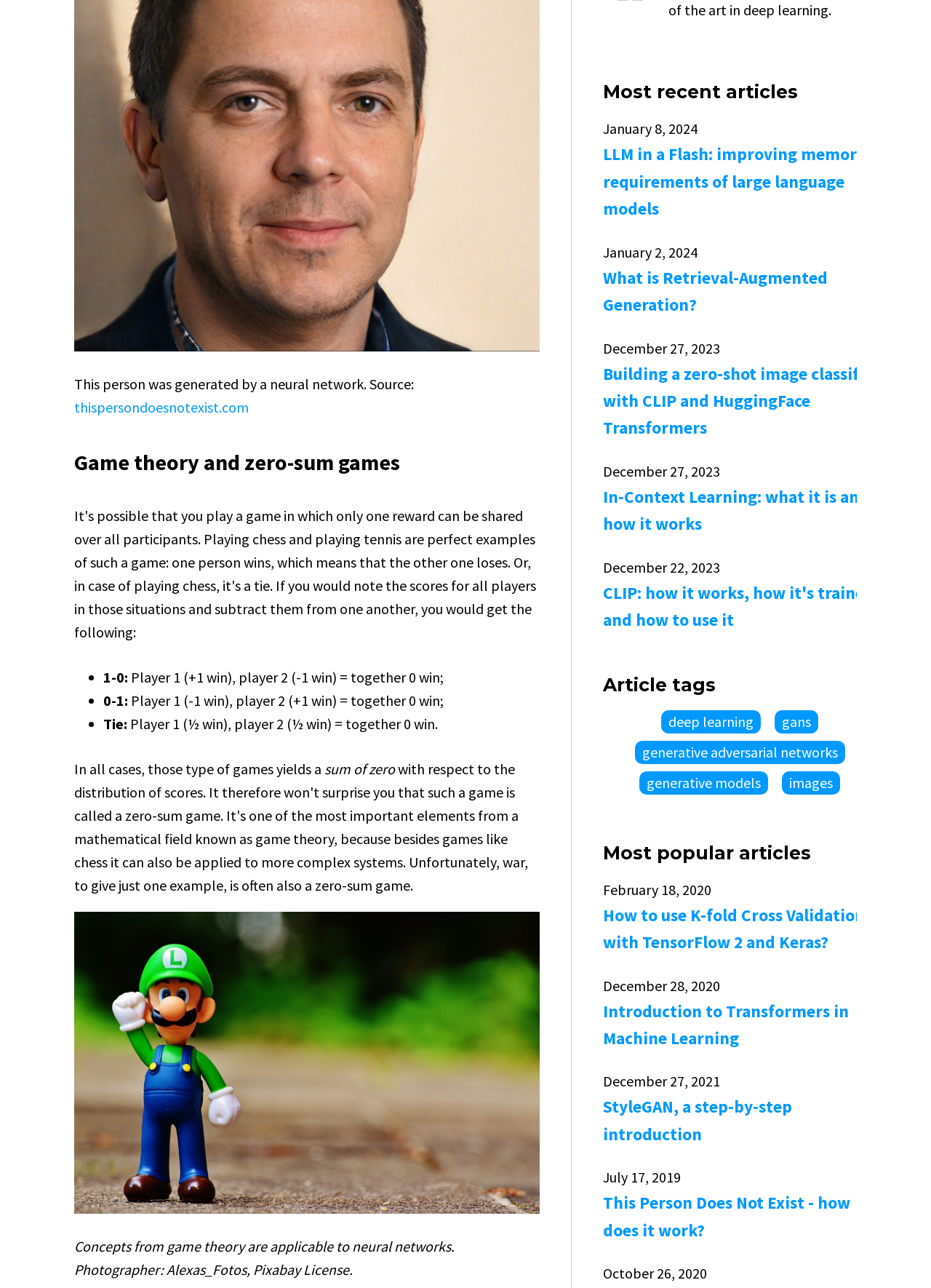Pinpoint the bounding box coordinates of the clickable area needed to execute the instruction: "View the article about This Person Does Not Exist". The coordinates should be specified as four float numbers between 0 and 1, i.e., [left, top, right, bottom].

[0.648, 0.923, 0.953, 0.966]